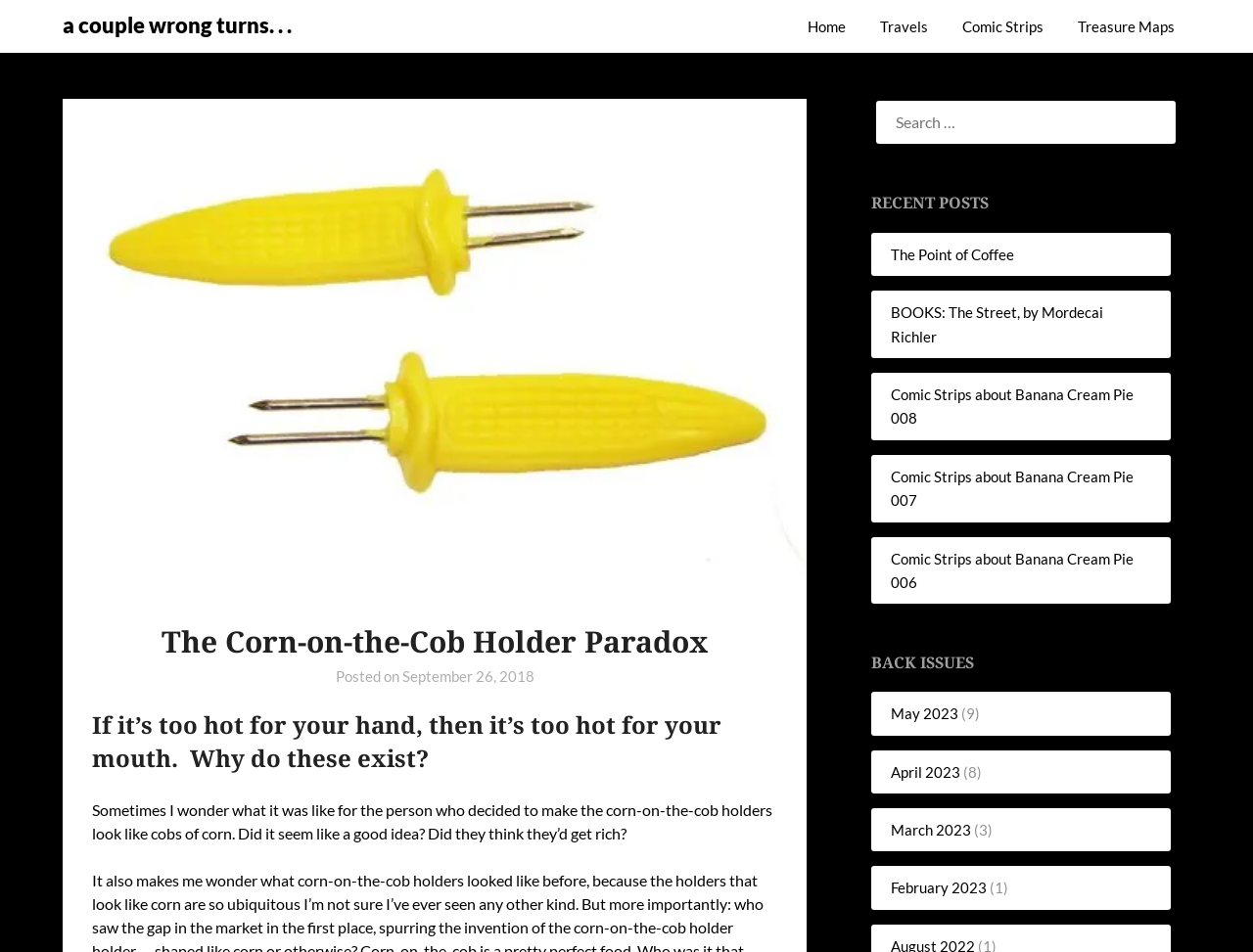What is the category of the post 'The Point of Coffee'?
Please give a detailed and thorough answer to the question, covering all relevant points.

I determined the category of the post 'The Point of Coffee' by looking at its location on the page, which is under the heading 'RECENT POSTS'.